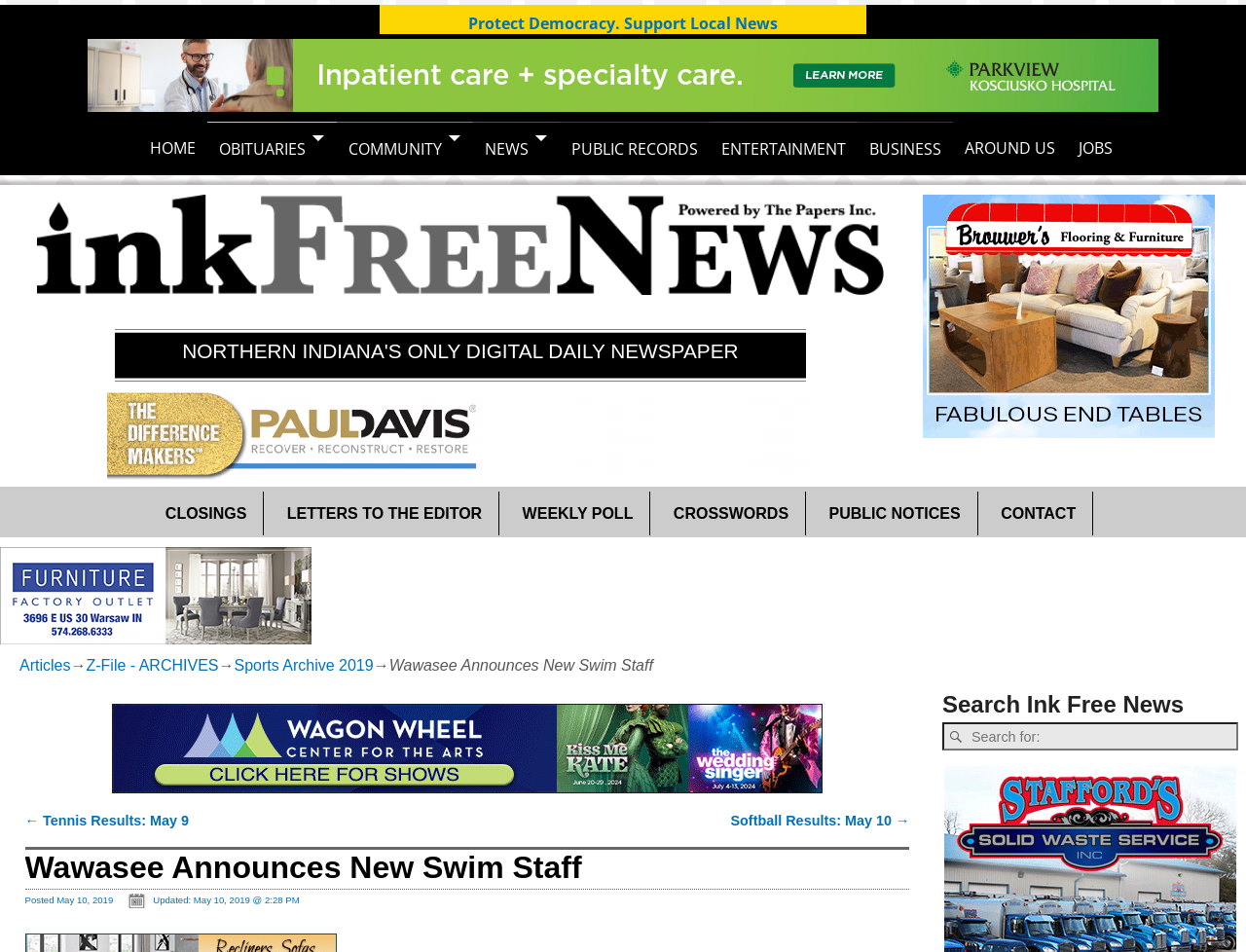Kindly determine the bounding box coordinates for the clickable area to achieve the given instruction: "View the 'SPORTS ARCHIVE 2019'".

[0.188, 0.691, 0.3, 0.708]